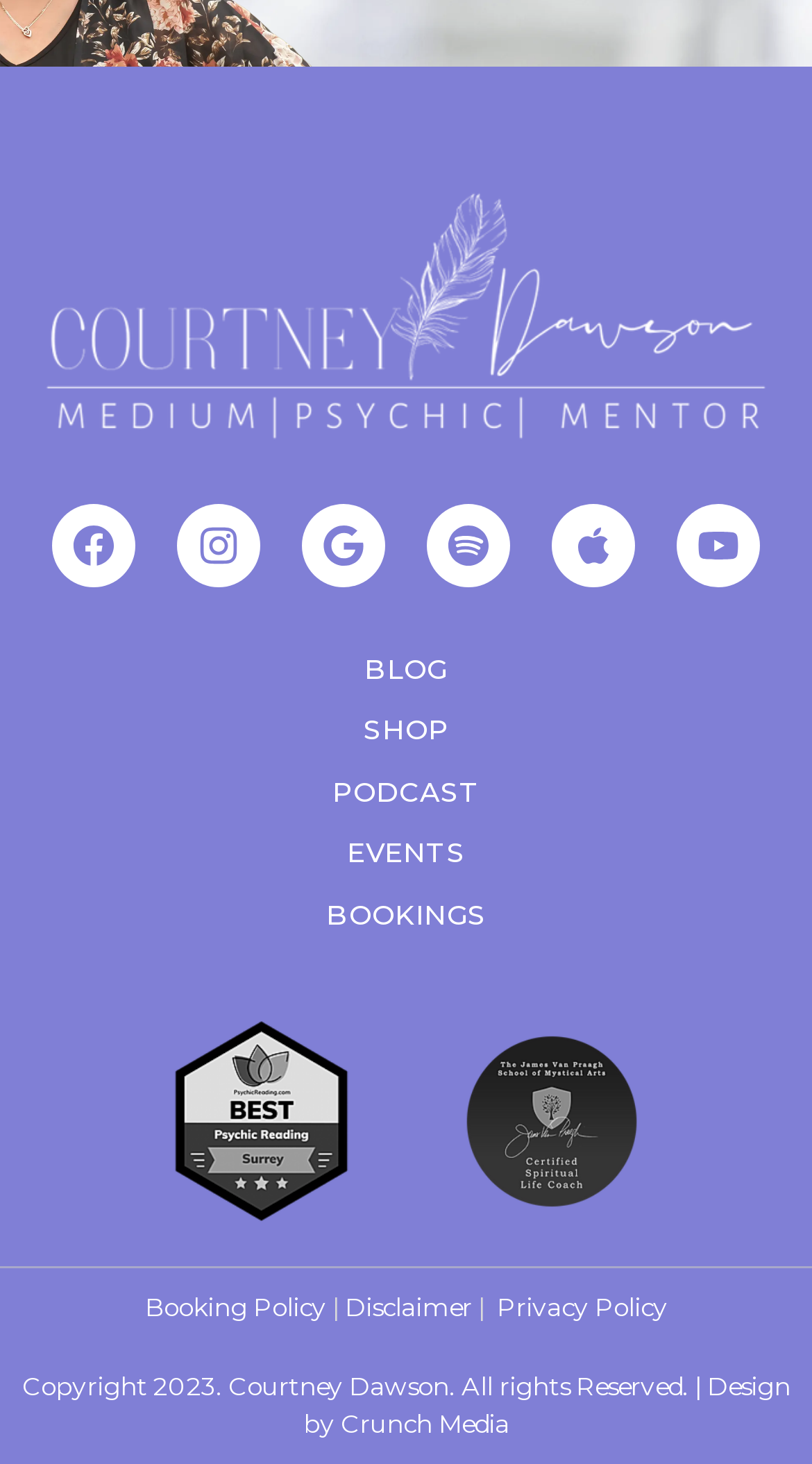Refer to the image and provide an in-depth answer to the question: 
What social media platforms are listed?

By examining the links at the top of the webpage, I found that the social media platforms listed are Facebook, Instagram, Google, Spotify, Apple, and Youtube, each with its corresponding image.